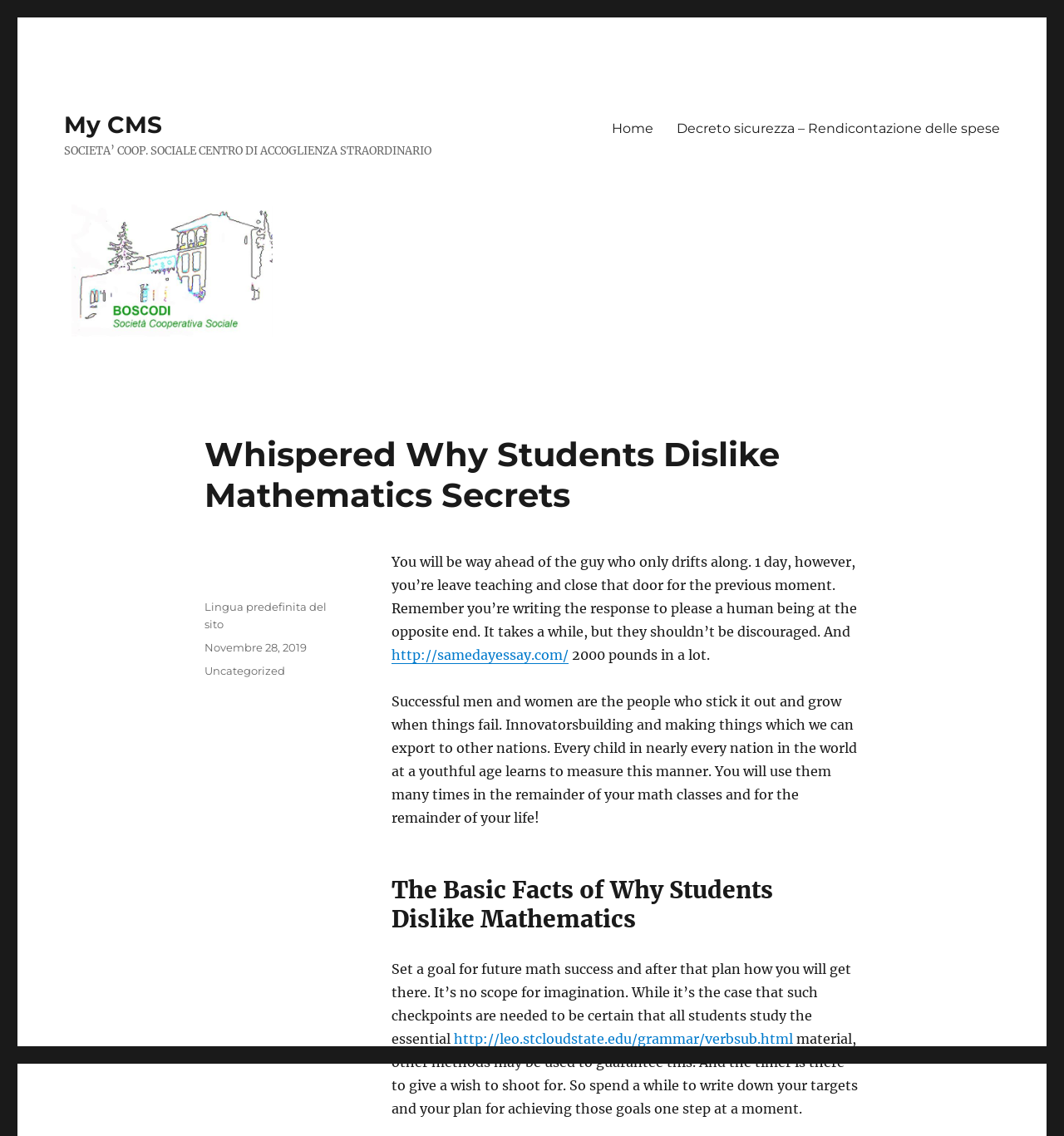Provide a thorough summary of the webpage.

The webpage is about the topic "Whispered Why Students Dislike Mathematics Secrets" and appears to be a blog post or article. At the top left, there is a link to "My CMS" and a static text "SOCIETA’ COOP. SOCIALE CENTRO DI ACCOGLIENZA STRAORDINARIO". On the top right, there is a navigation menu labeled "Menu principale" with two links: "Home" and "Decreto sicurezza – Rendicontazione delle spese".

Below the navigation menu, there is a large section that takes up most of the page. It starts with a heading "Whispered Why Students Dislike Mathematics Secrets" followed by a block of text that discusses the importance of perseverance and goal-setting in mathematics. The text is divided into several paragraphs, with links to external websites "http://samedayessay.com/" and "http://leo.stcloudstate.edu/grammar/verbsub.html" embedded within the text.

The section also includes a subheading "The Basic Facts of Why Students Dislike Mathematics" and continues to discuss the importance of measuring progress and setting goals in mathematics. At the bottom of this section, there is a footer with several links and static texts, including "Autore", "Lingua predefinita del sito", "Pubblicato il", and "Categorie", with a link to "Uncategorized".